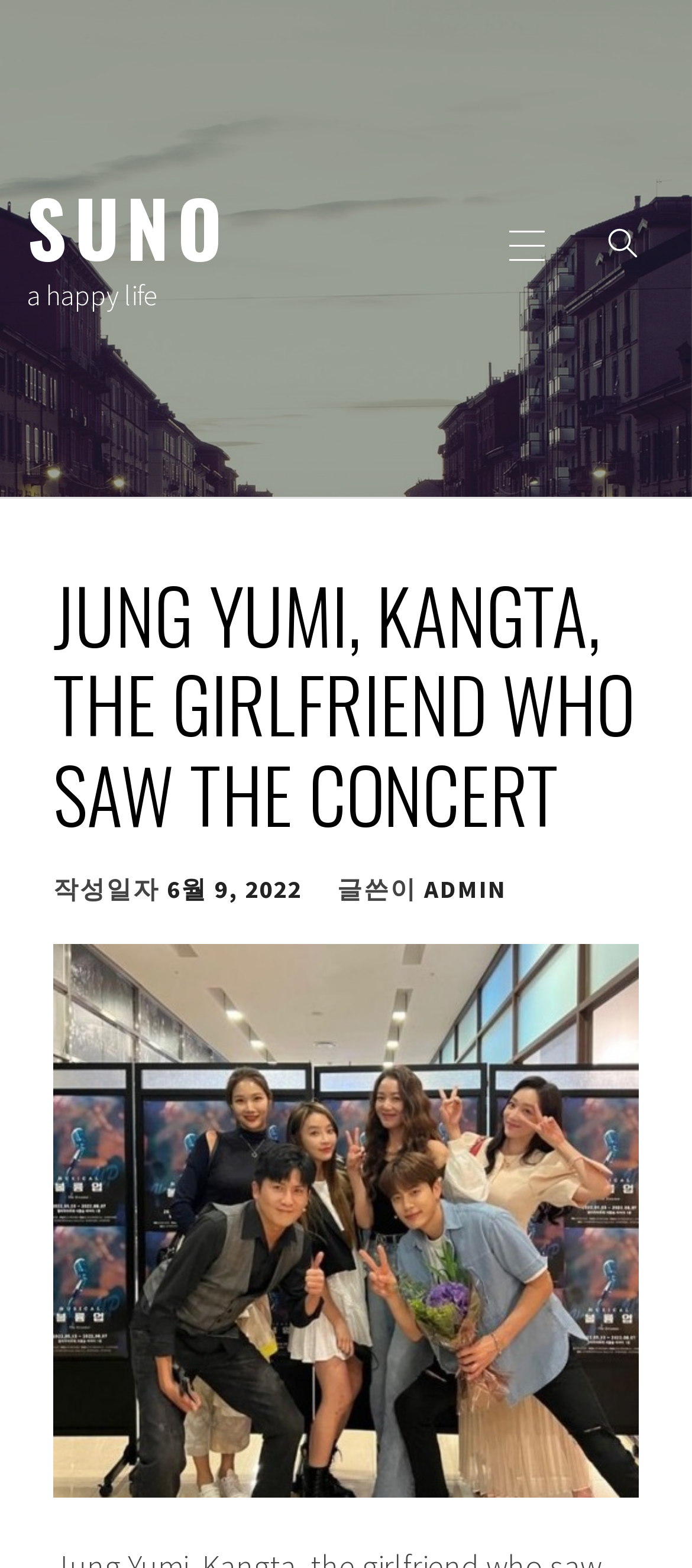Locate the bounding box coordinates of the UI element described by: "suno". Provide the coordinates as four float numbers between 0 and 1, formatted as [left, top, right, bottom].

[0.038, 0.108, 0.331, 0.18]